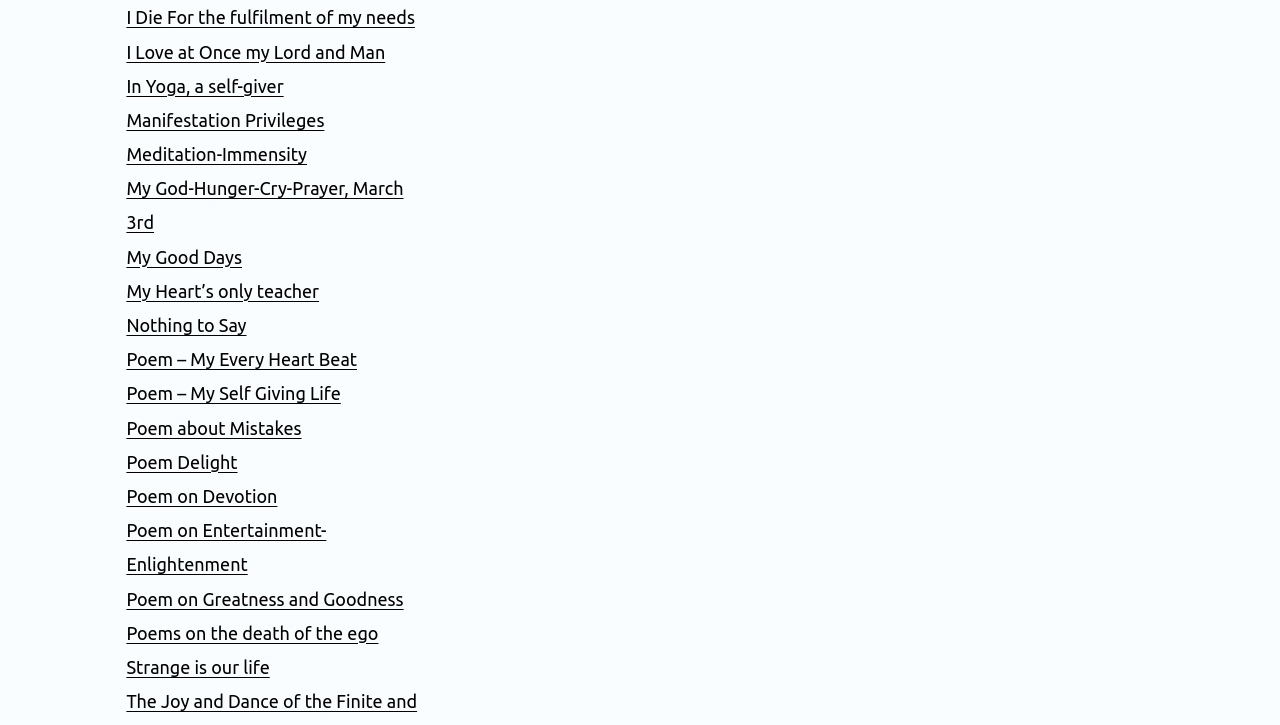How many poem titles are there?
Look at the screenshot and respond with one word or a short phrase.

17